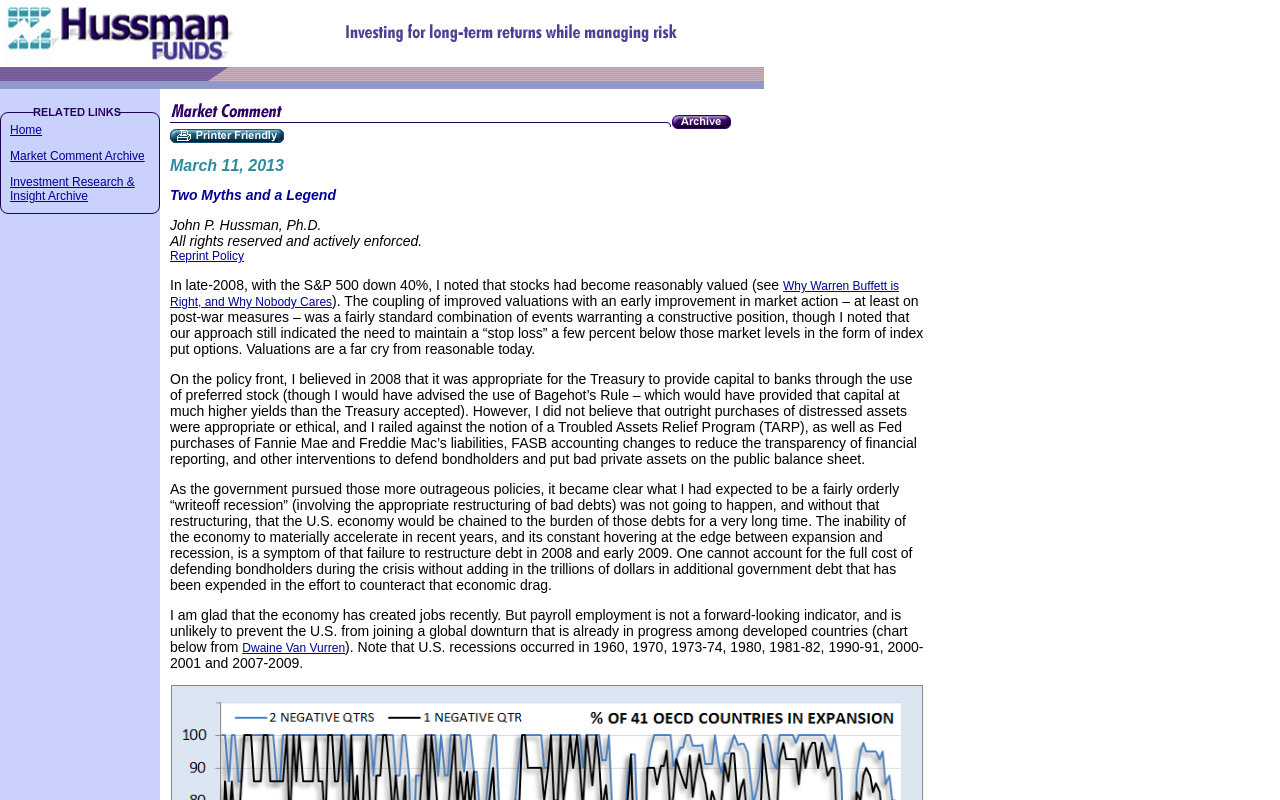Locate the bounding box of the UI element described by: "Market Comment Archive" in the given webpage screenshot.

[0.008, 0.186, 0.113, 0.204]